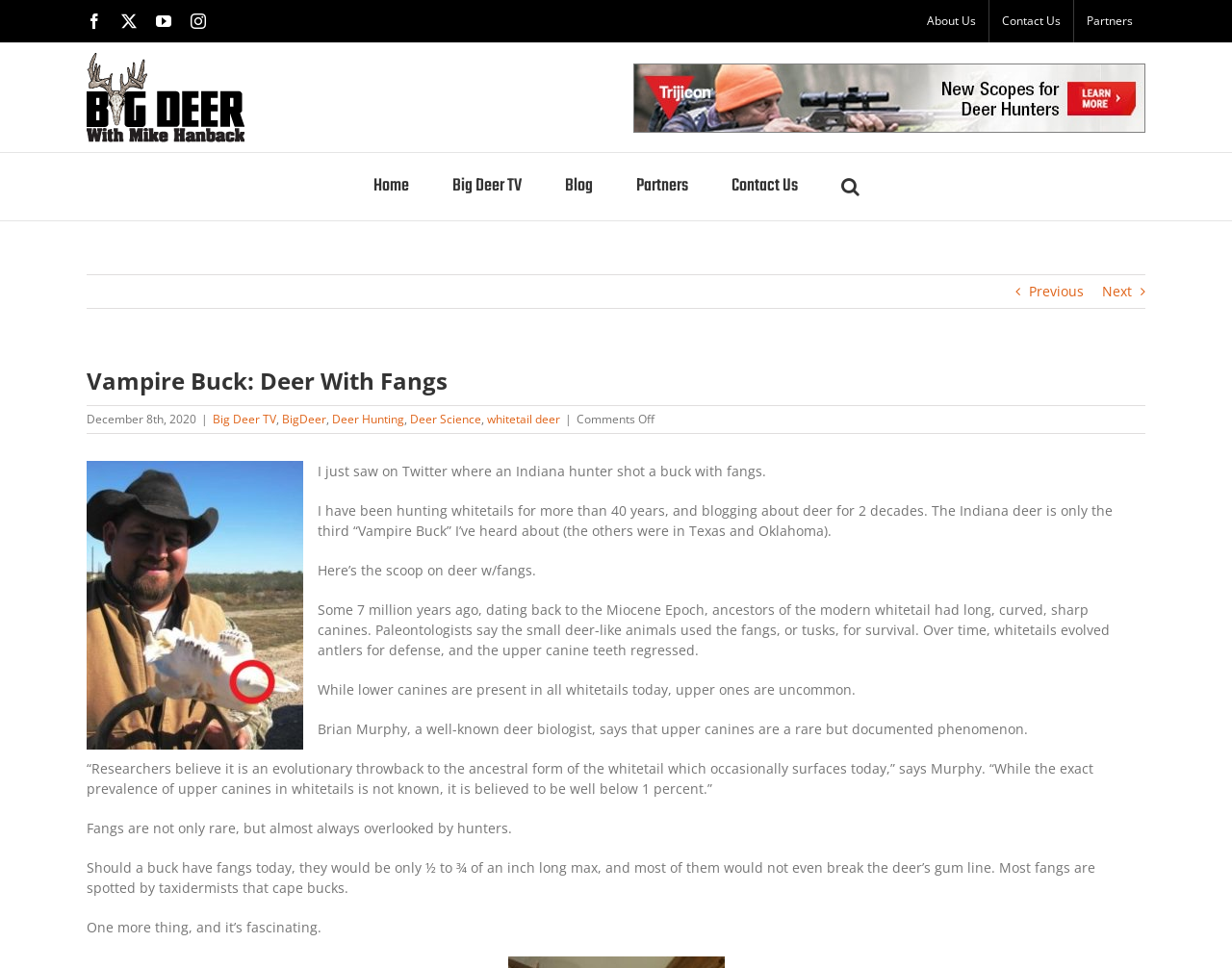Identify the bounding box of the HTML element described here: "Vollspektrum hanföl veritas farmen". Provide the coordinates as four float numbers between 0 and 1: [left, top, right, bottom].

None